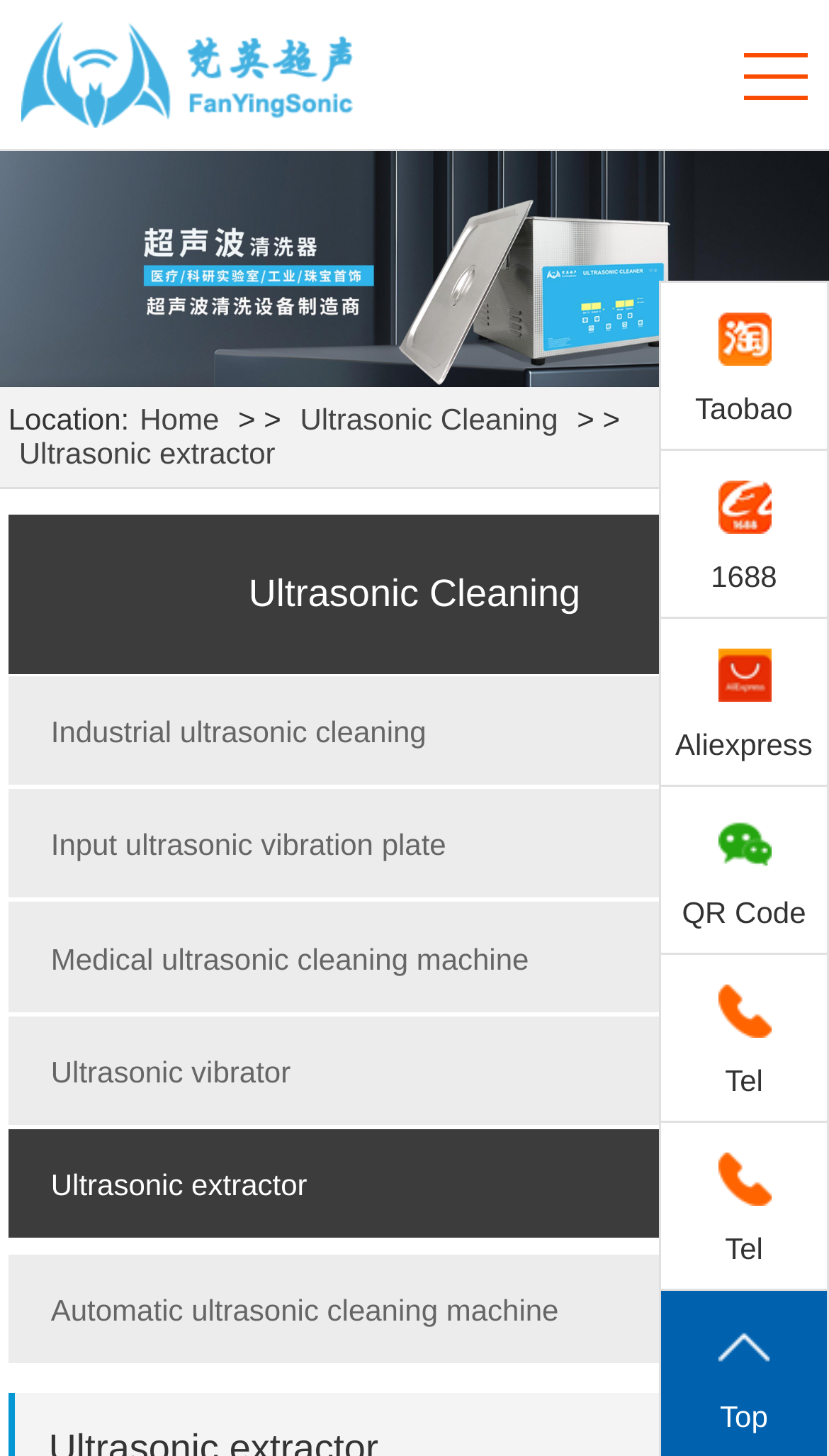Use a single word or phrase to answer this question: 
How many navigation links are on the top?

5